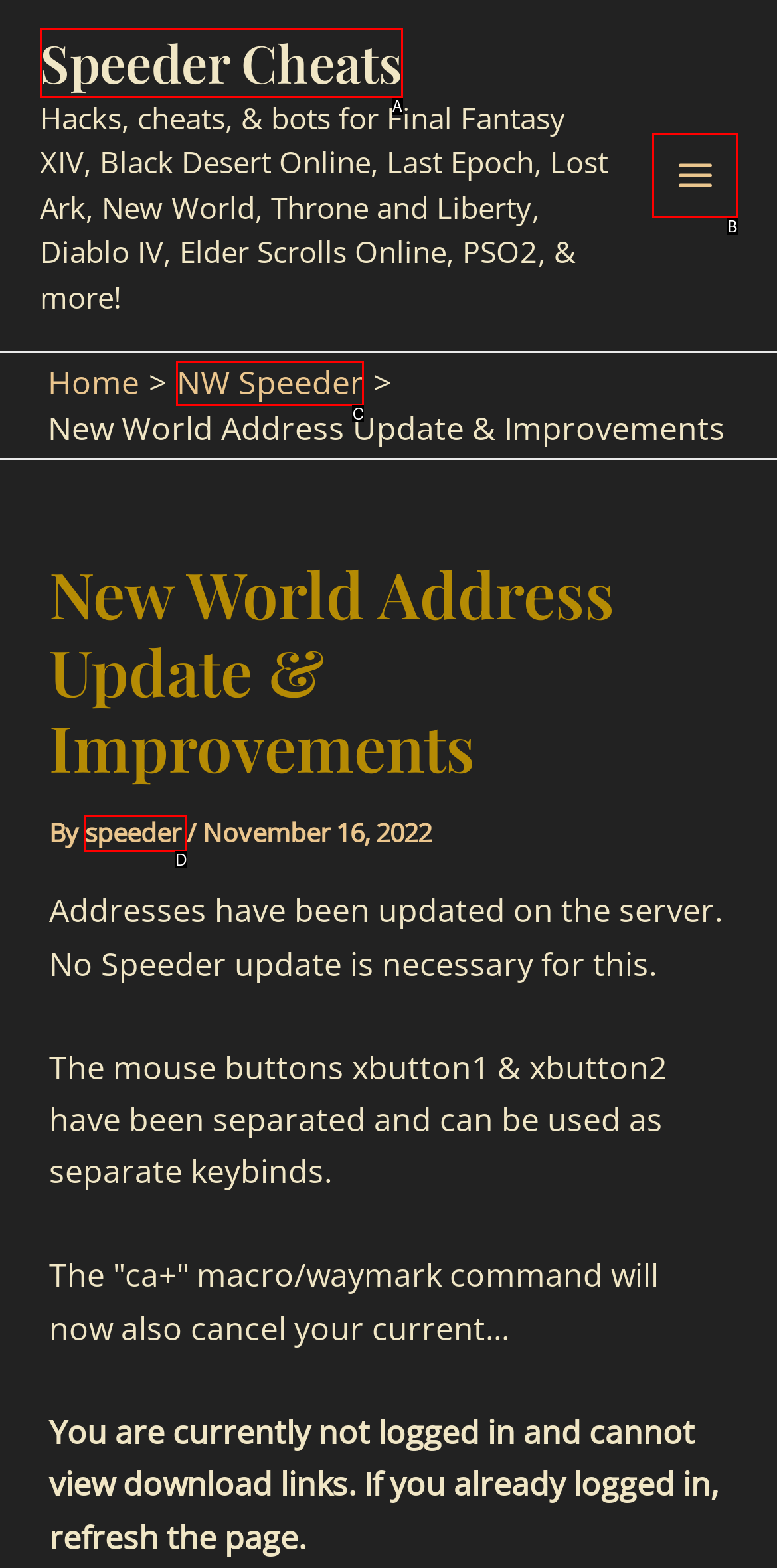Based on the description: Main Menu, identify the matching lettered UI element.
Answer by indicating the letter from the choices.

B